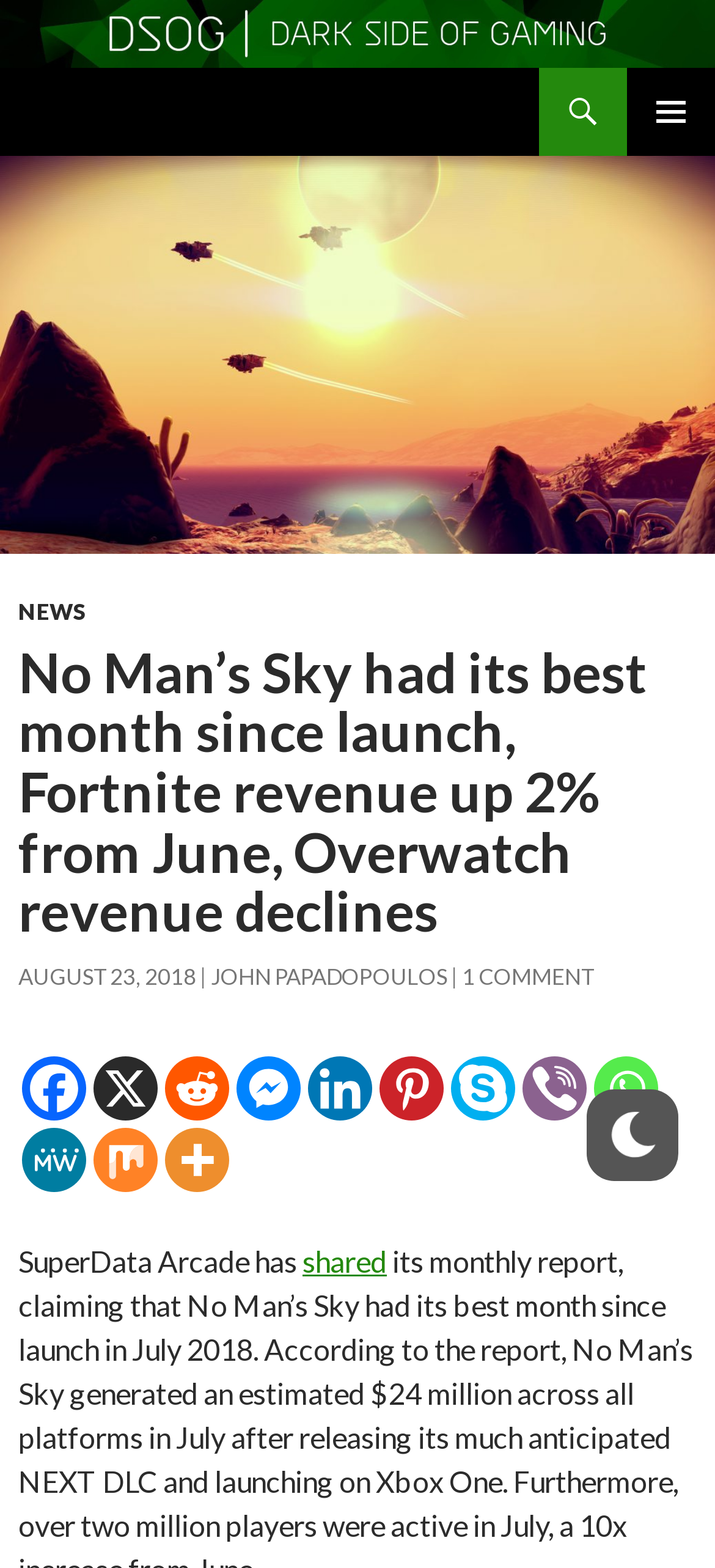Given the following UI element description: "aria-label="Skype" title="Skype"", find the bounding box coordinates in the webpage screenshot.

[0.631, 0.674, 0.721, 0.715]